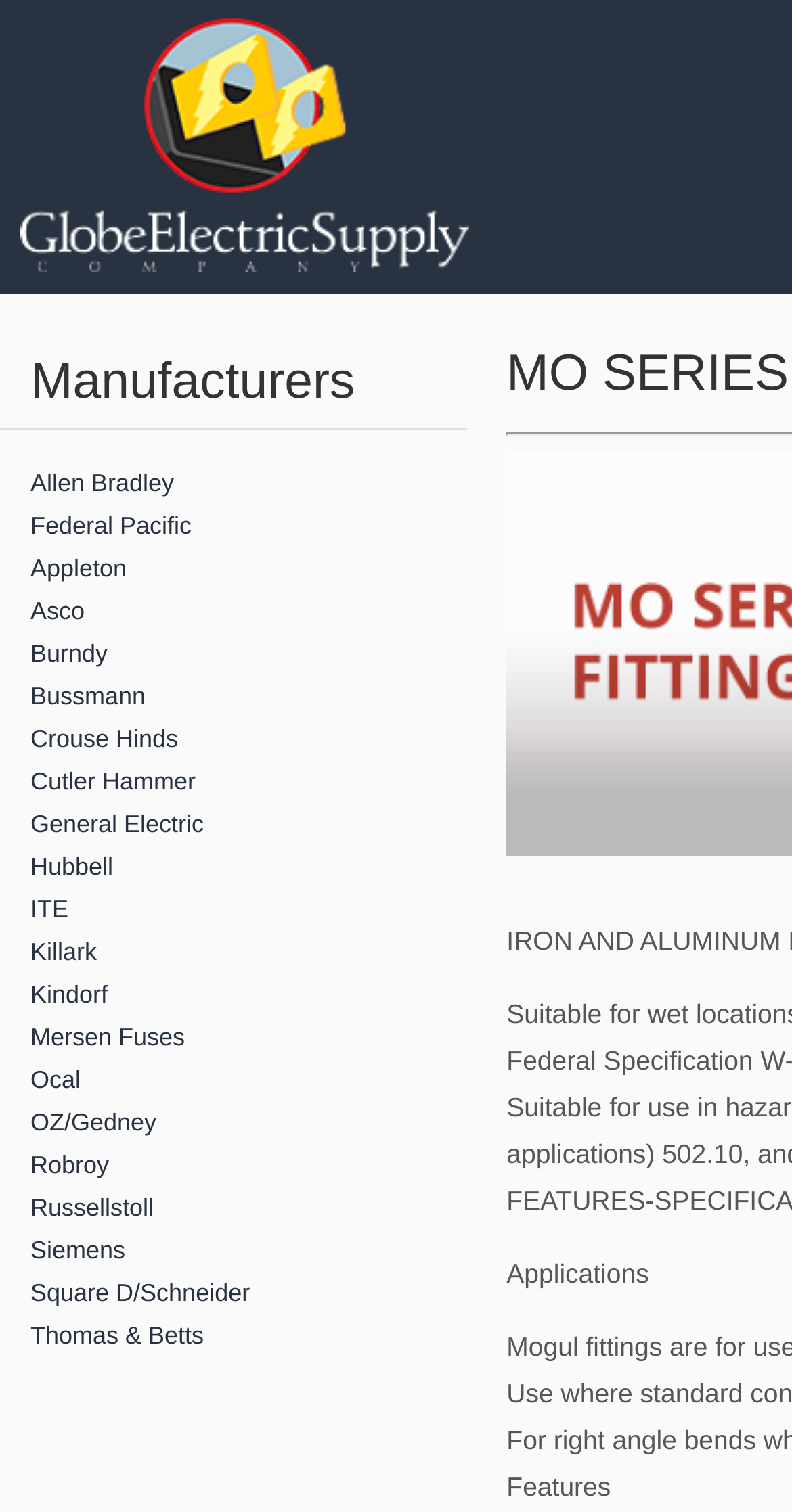Use the details in the image to answer the question thoroughly: 
How many manufacturers are listed?

I counted the number of links under the 'Manufacturers' heading, and there are 21 links, each representing a different manufacturer.